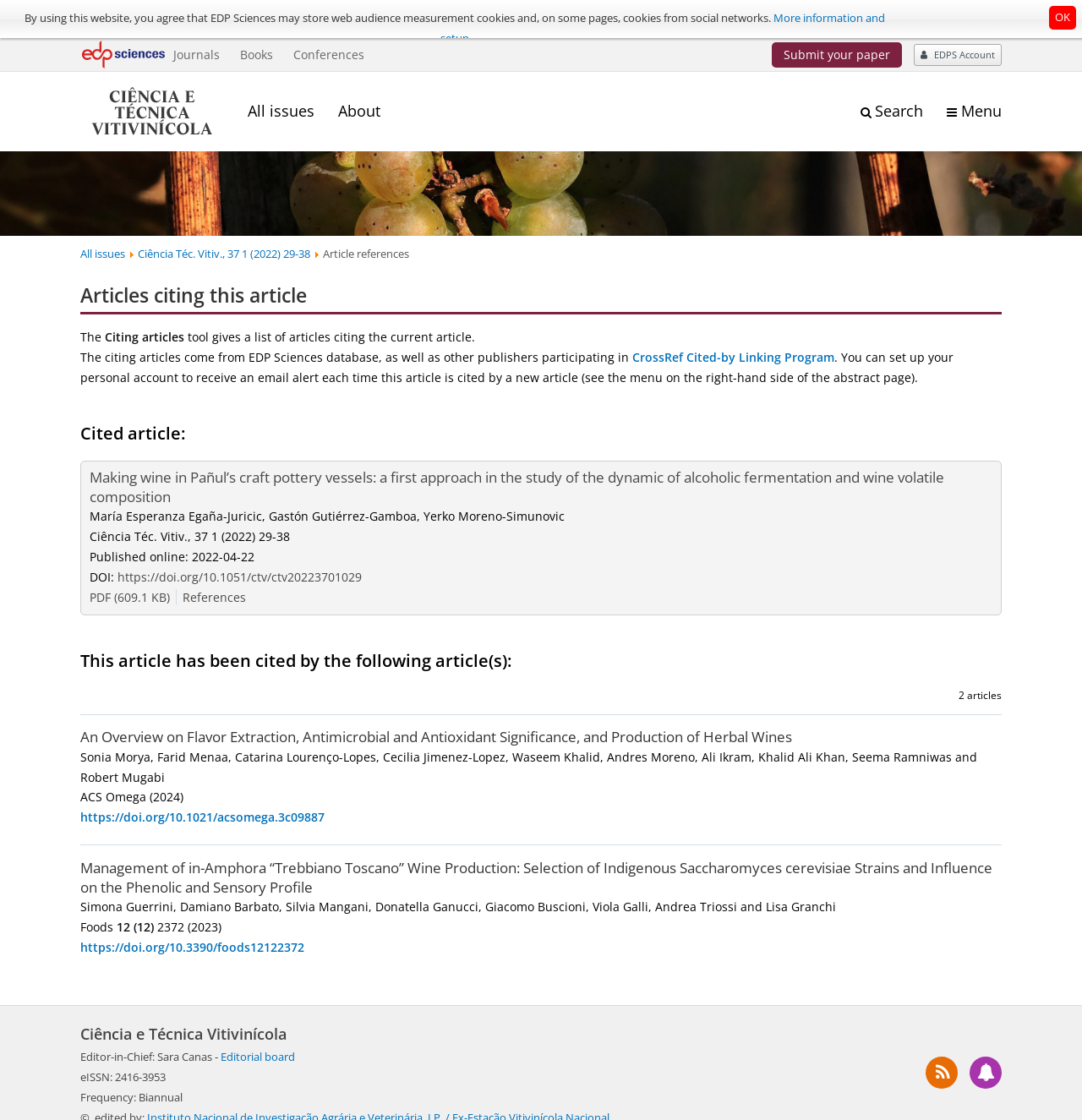Highlight the bounding box coordinates of the region I should click on to meet the following instruction: "View PDF of article 'Making wine in Pañul’s craft pottery vessels: a first approach in the study of the dynamic of alcoholic fermentation and wine volatile composition'".

[0.083, 0.543, 0.163, 0.558]